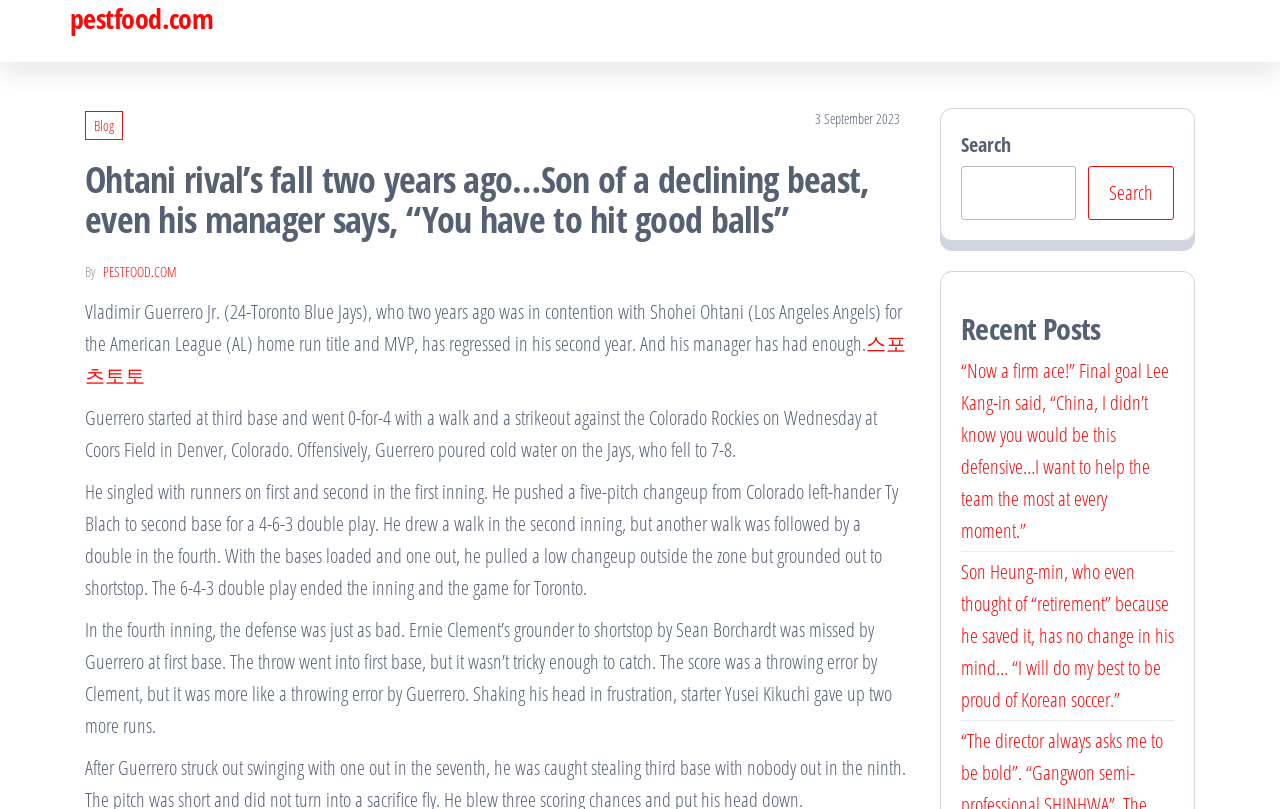Who is the manager of Vladimir Guerrero Jr.?
Please use the visual content to give a single word or phrase answer.

Not specified